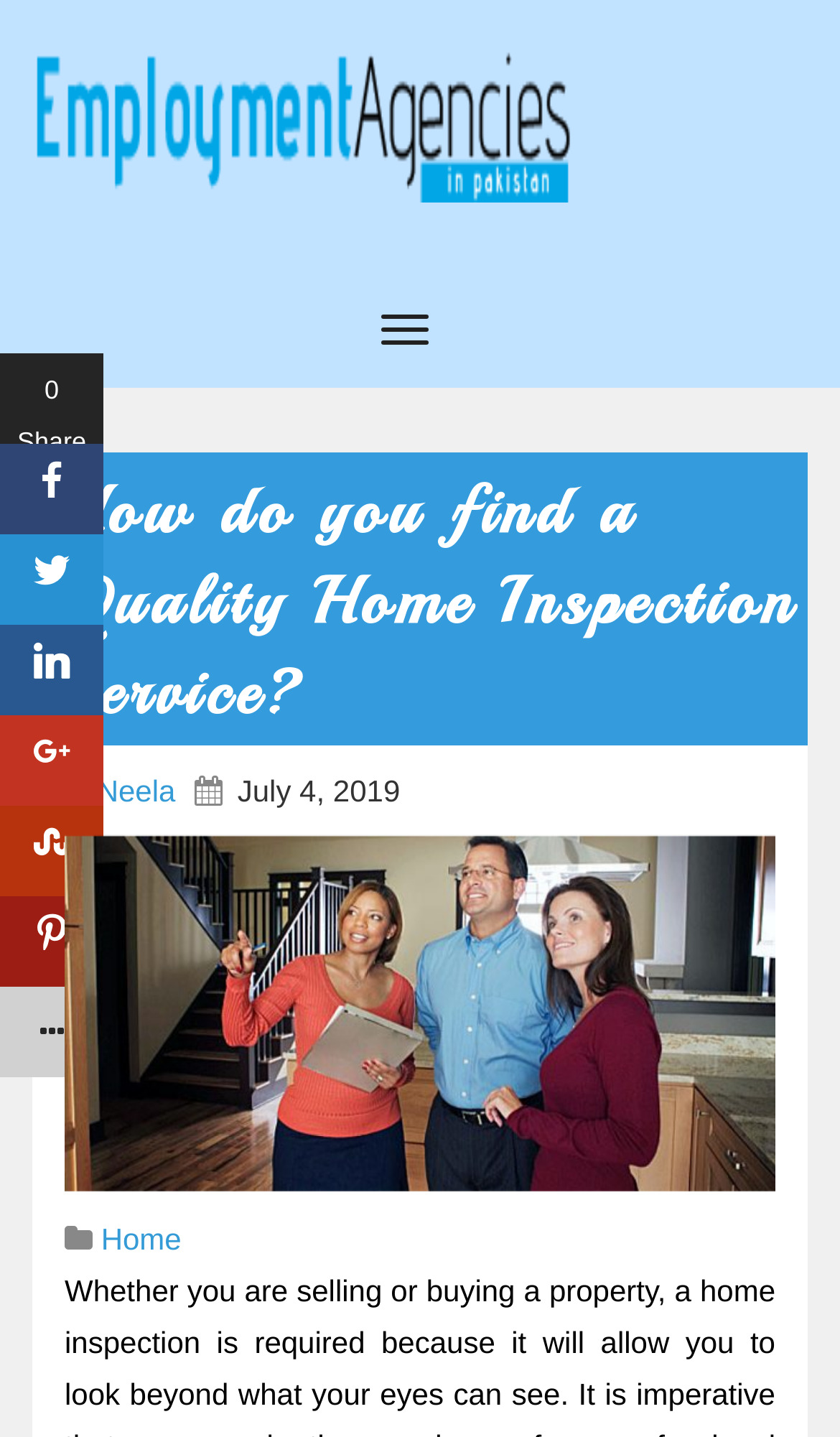Use a single word or phrase to answer the question: 
What is the name of the author?

Neela